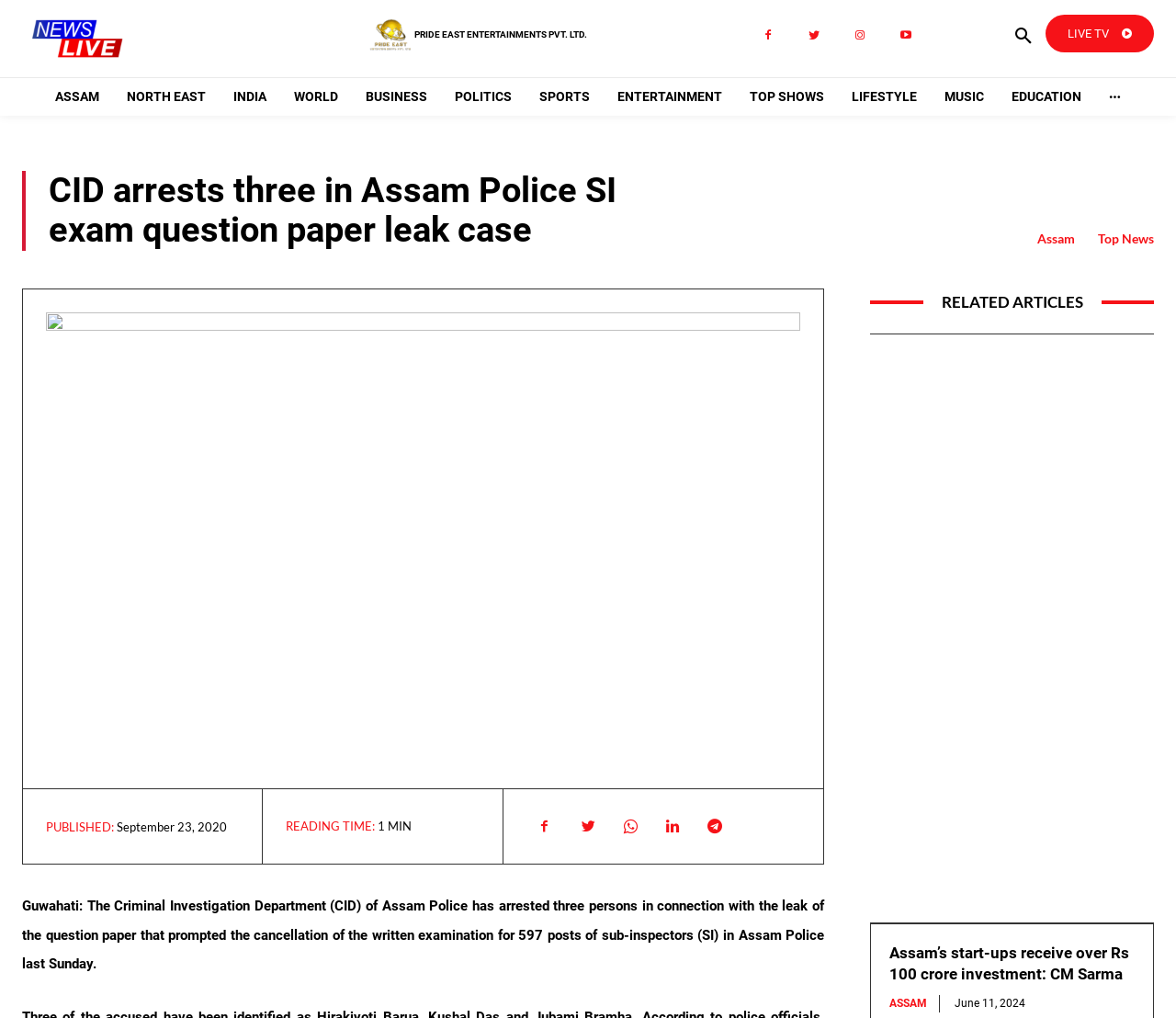Locate the bounding box coordinates of the element that needs to be clicked to carry out the instruction: "Click on the 'How we Work' link". The coordinates should be given as four float numbers ranging from 0 to 1, i.e., [left, top, right, bottom].

None